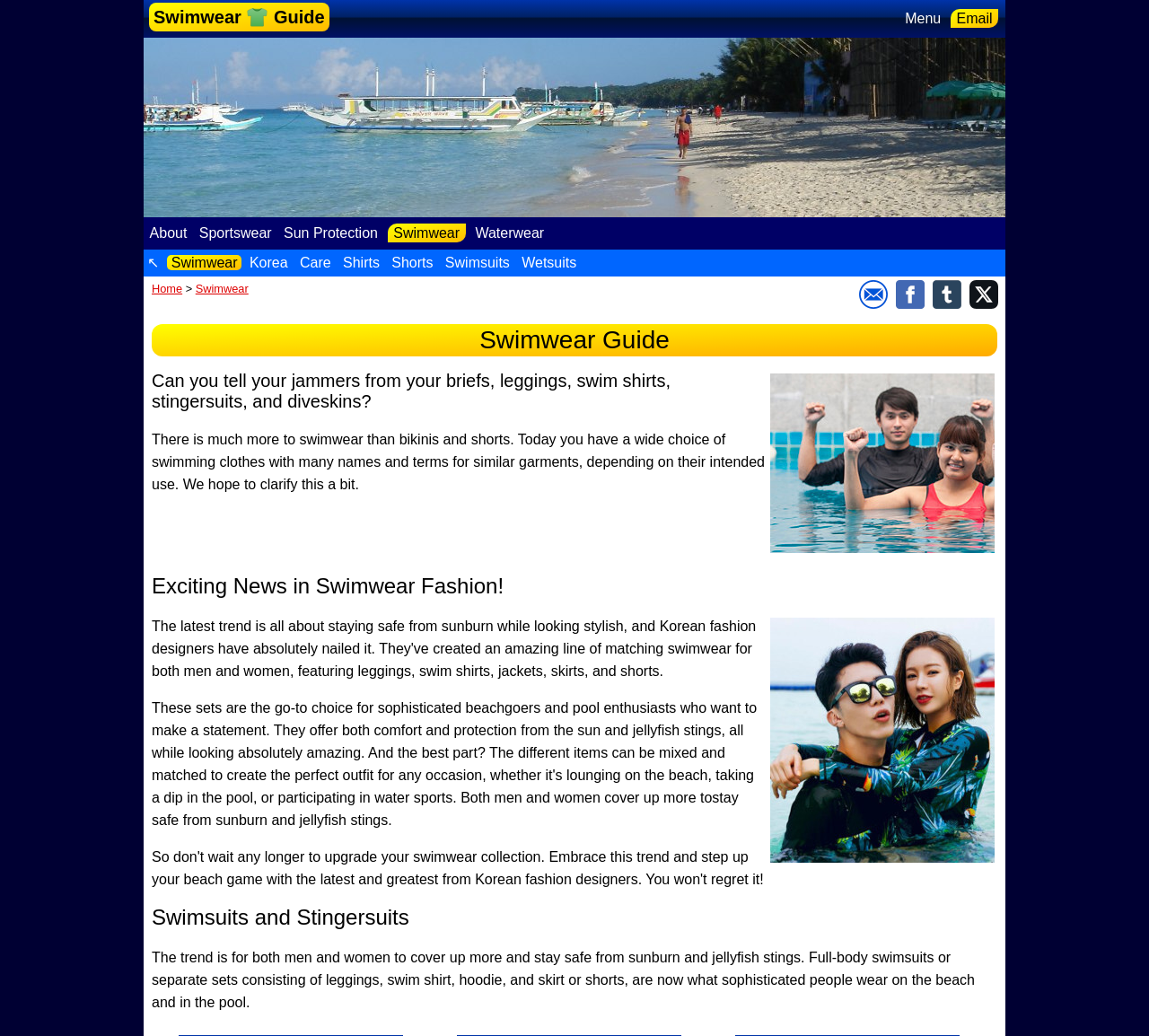Locate the bounding box coordinates of the item that should be clicked to fulfill the instruction: "Follow the 'Facebook' social media link".

[0.78, 0.286, 0.805, 0.301]